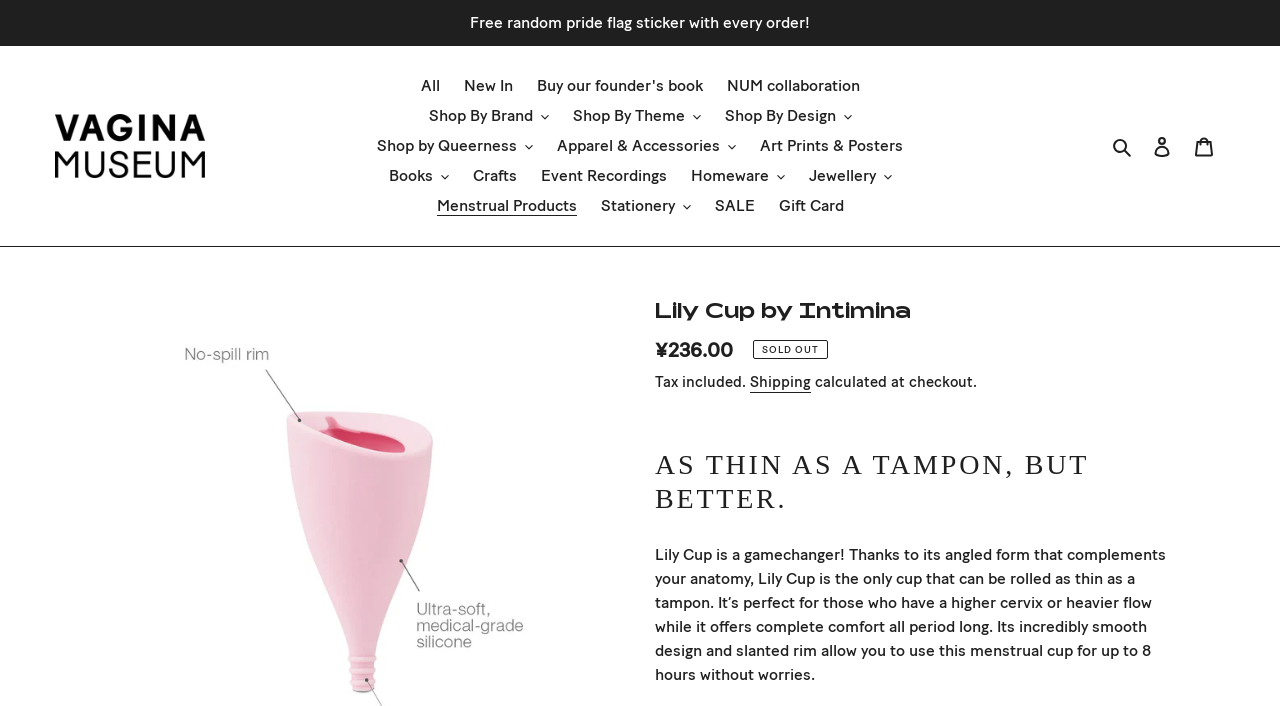Please identify the bounding box coordinates of the element that needs to be clicked to perform the following instruction: "Click on the 'Vagina Museum' link".

[0.043, 0.162, 0.16, 0.252]